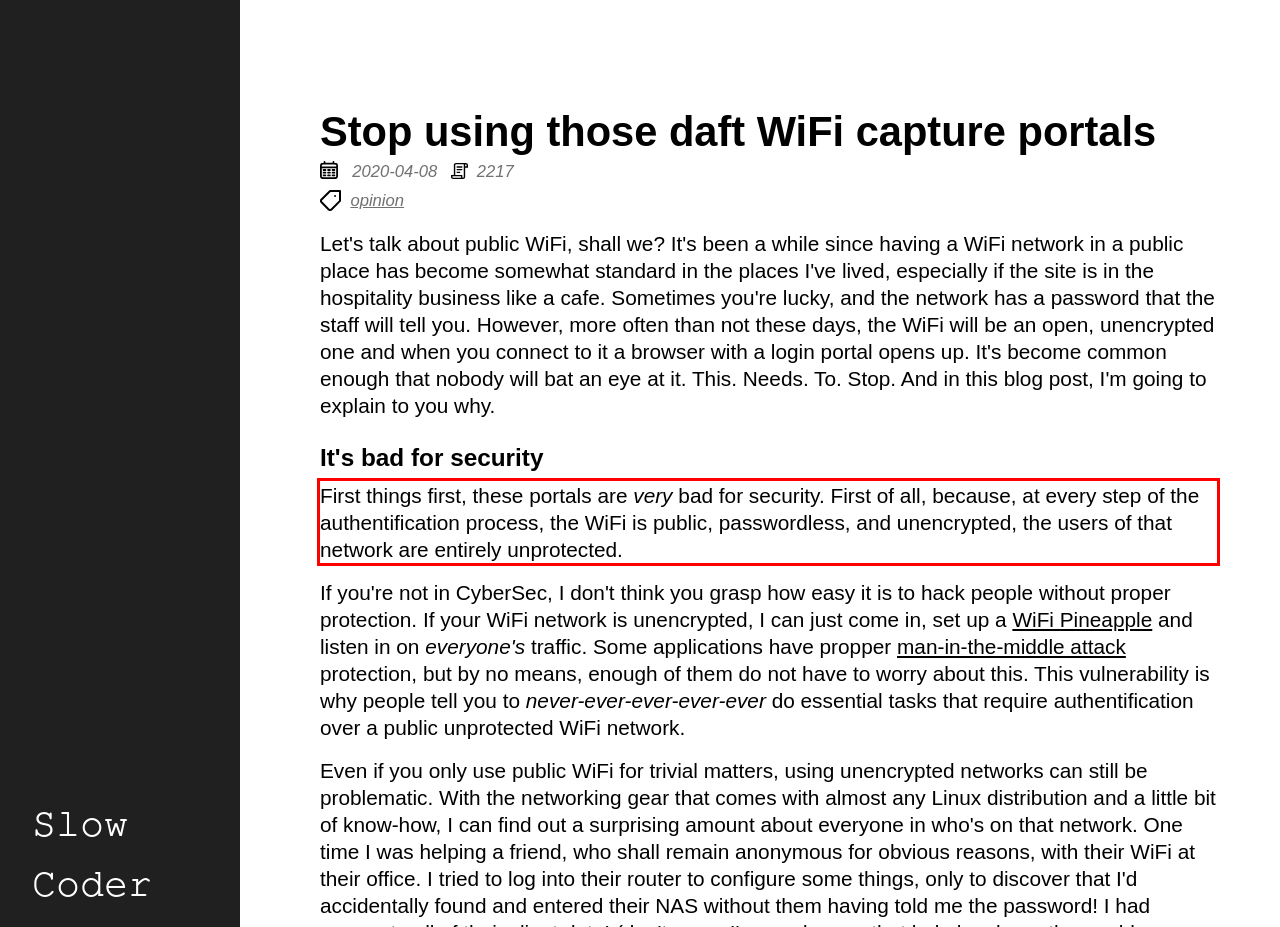With the provided screenshot of a webpage, locate the red bounding box and perform OCR to extract the text content inside it.

First things first, these portals are very bad for security. First of all, because, at every step of the authentification process, the WiFi is public, passwordless, and unencrypted, the users of that network are entirely unprotected.